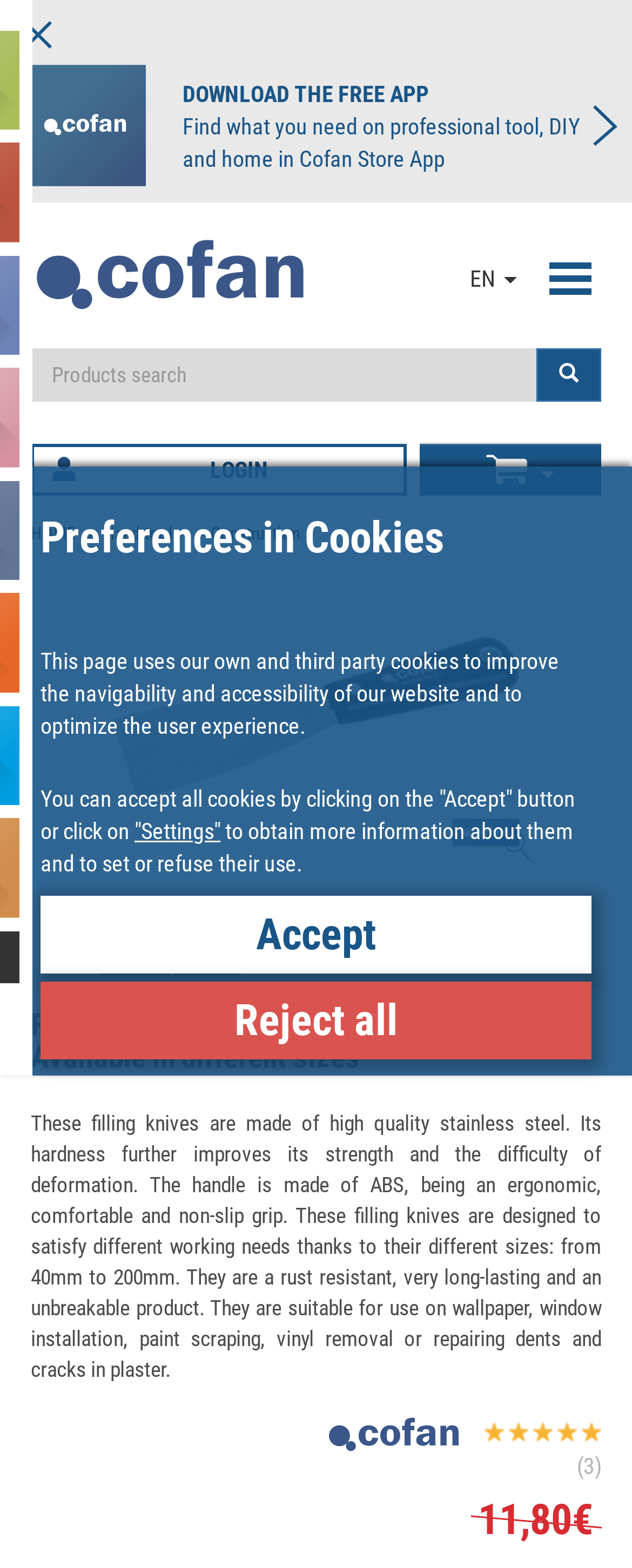Identify the bounding box coordinates for the region of the element that should be clicked to carry out the instruction: "Search for products". The bounding box coordinates should be four float numbers between 0 and 1, i.e., [left, top, right, bottom].

[0.049, 0.222, 0.851, 0.256]